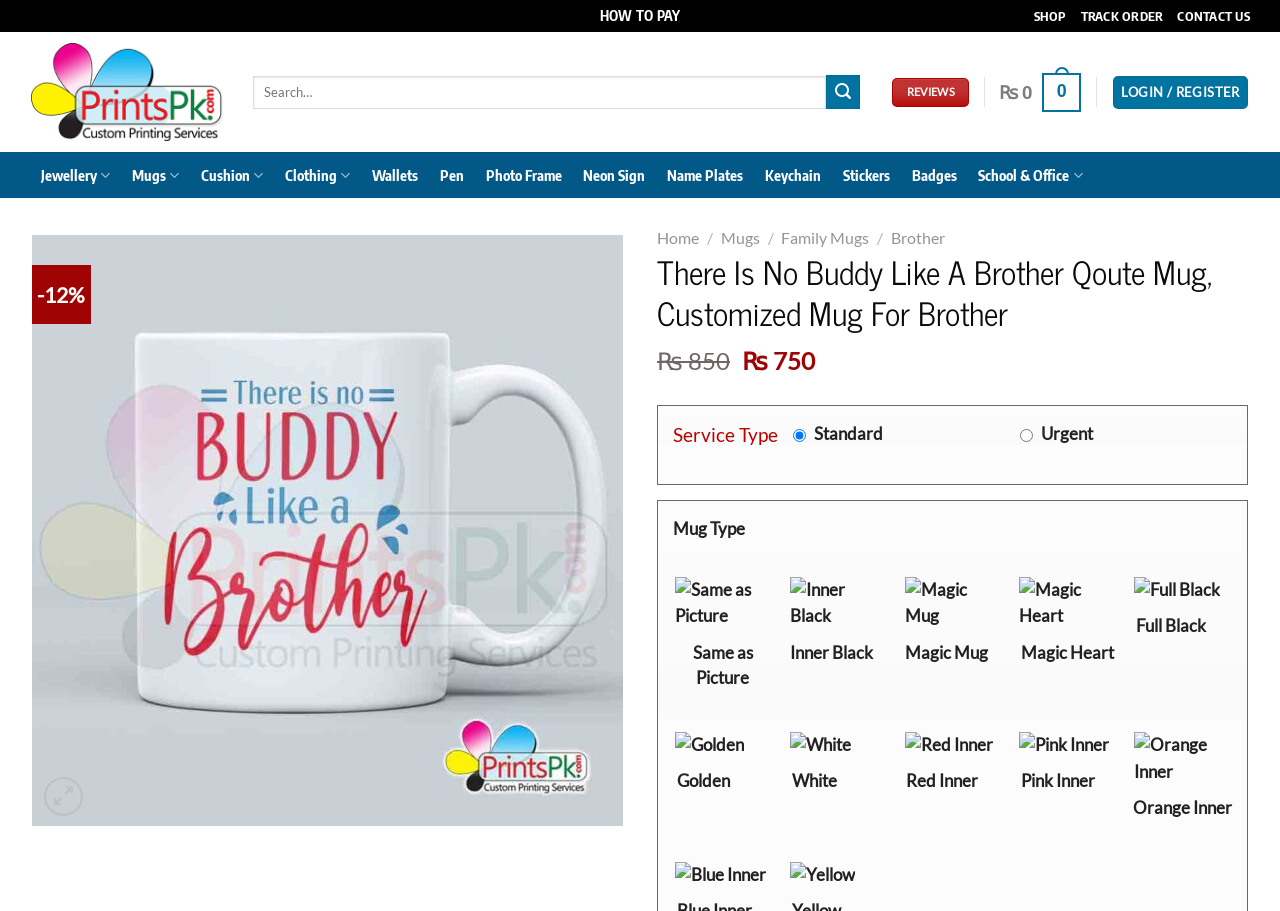Please indicate the bounding box coordinates for the clickable area to complete the following task: "View reviews". The coordinates should be specified as four float numbers between 0 and 1, i.e., [left, top, right, bottom].

[0.697, 0.086, 0.757, 0.117]